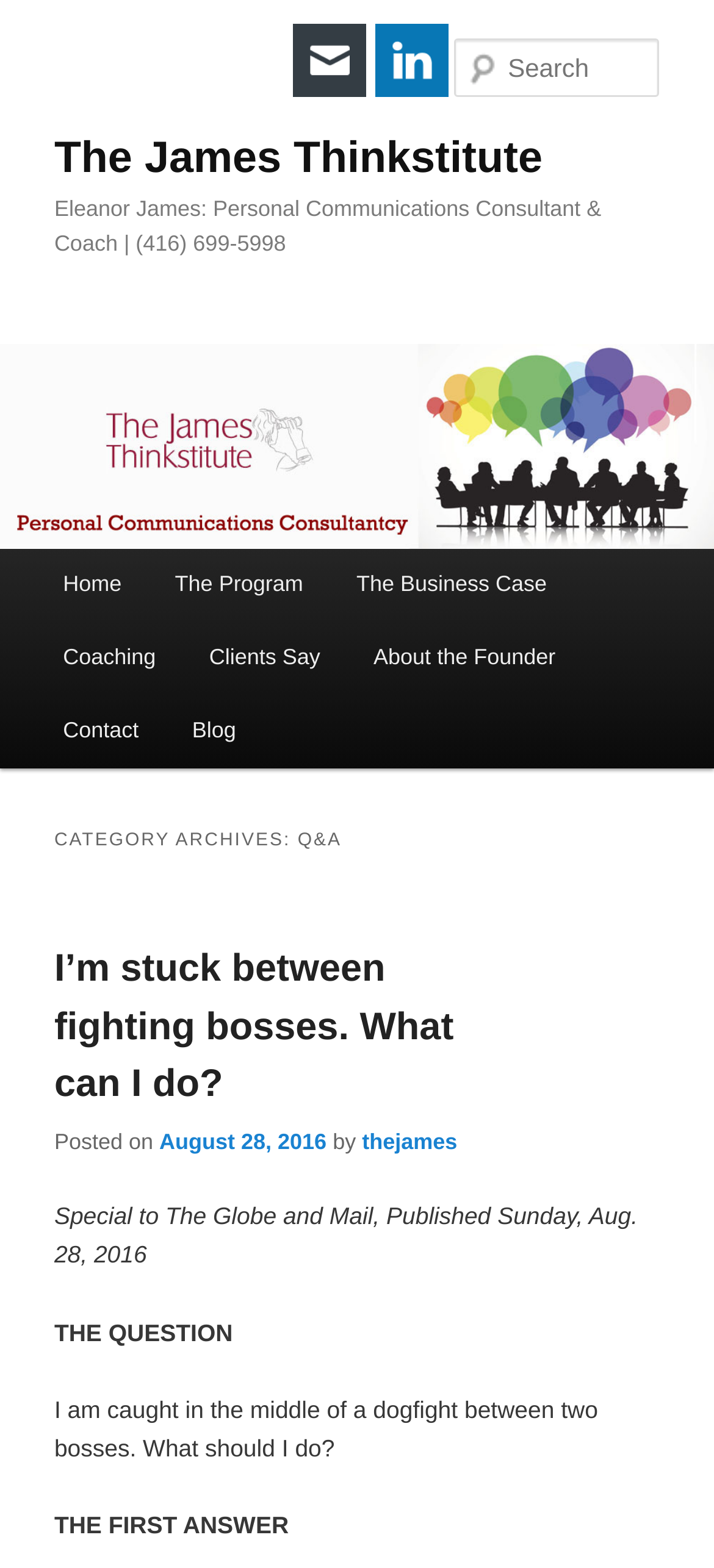What is the category of the archives?
Using the image as a reference, give a one-word or short phrase answer.

Q&A